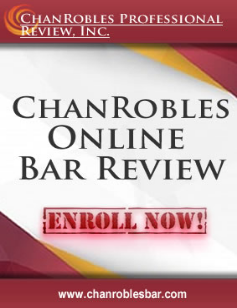Based on the image, please respond to the question with as much detail as possible:
What is the URL provided at the bottom of the image?

The caption explicitly states that the website URL, 'www.chanroblesbar.com', is displayed at the bottom of the image, providing a direct link for interested individuals to access more information about the bar review program.